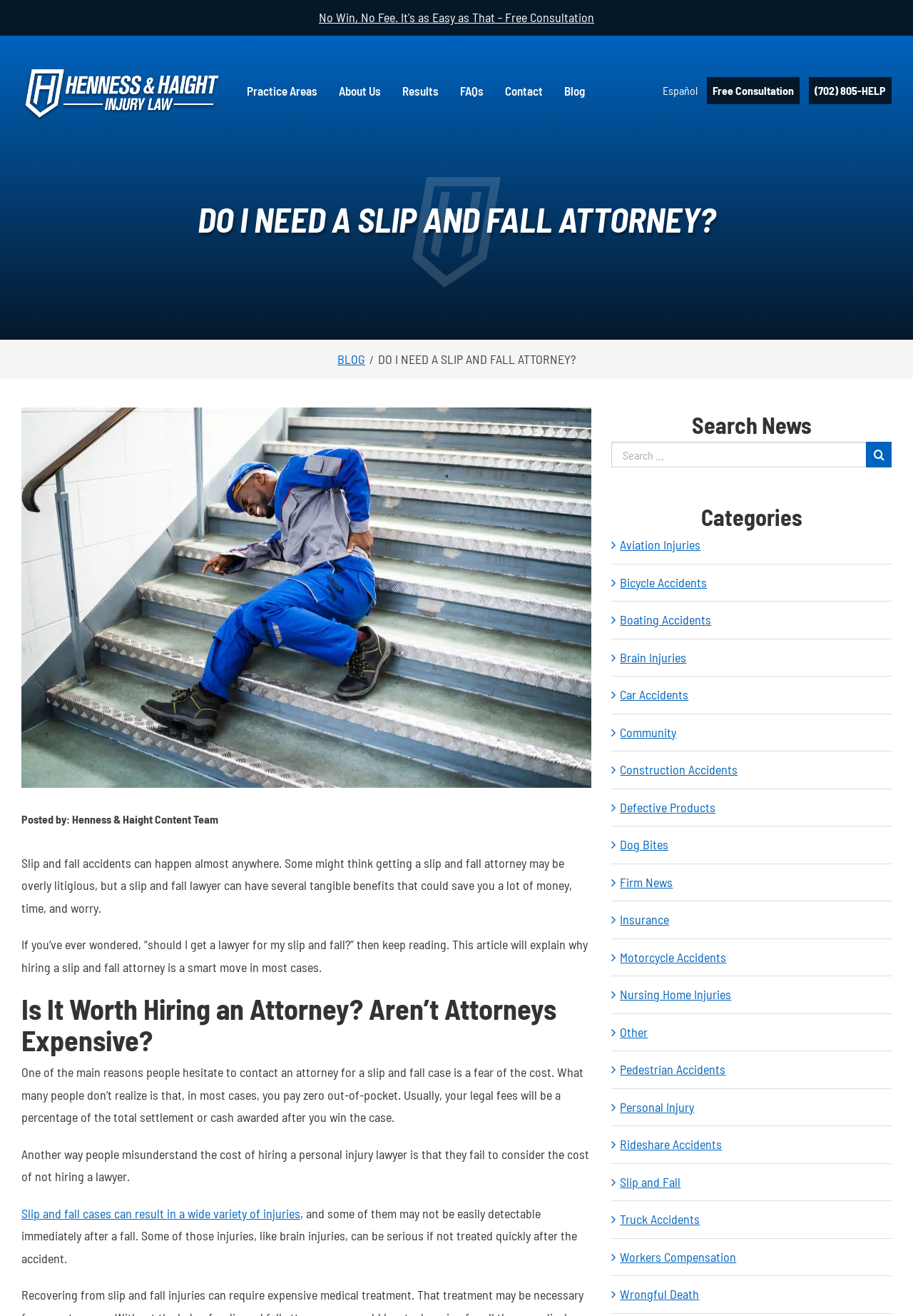Locate the bounding box coordinates of the segment that needs to be clicked to meet this instruction: "Click on 'No Win, No Fee. It's as Easy as That - Free Consultation'".

[0.349, 0.007, 0.651, 0.019]